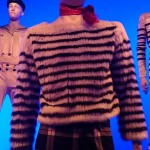What is the primary color of the sweater?
Please use the image to deliver a detailed and complete answer.

The question inquires about the primary color of the sweater. The caption describes the sweater as having bold black and white stripes, which create a dramatic visual impact. Therefore, the primary color of the sweater is a combination of black and white.